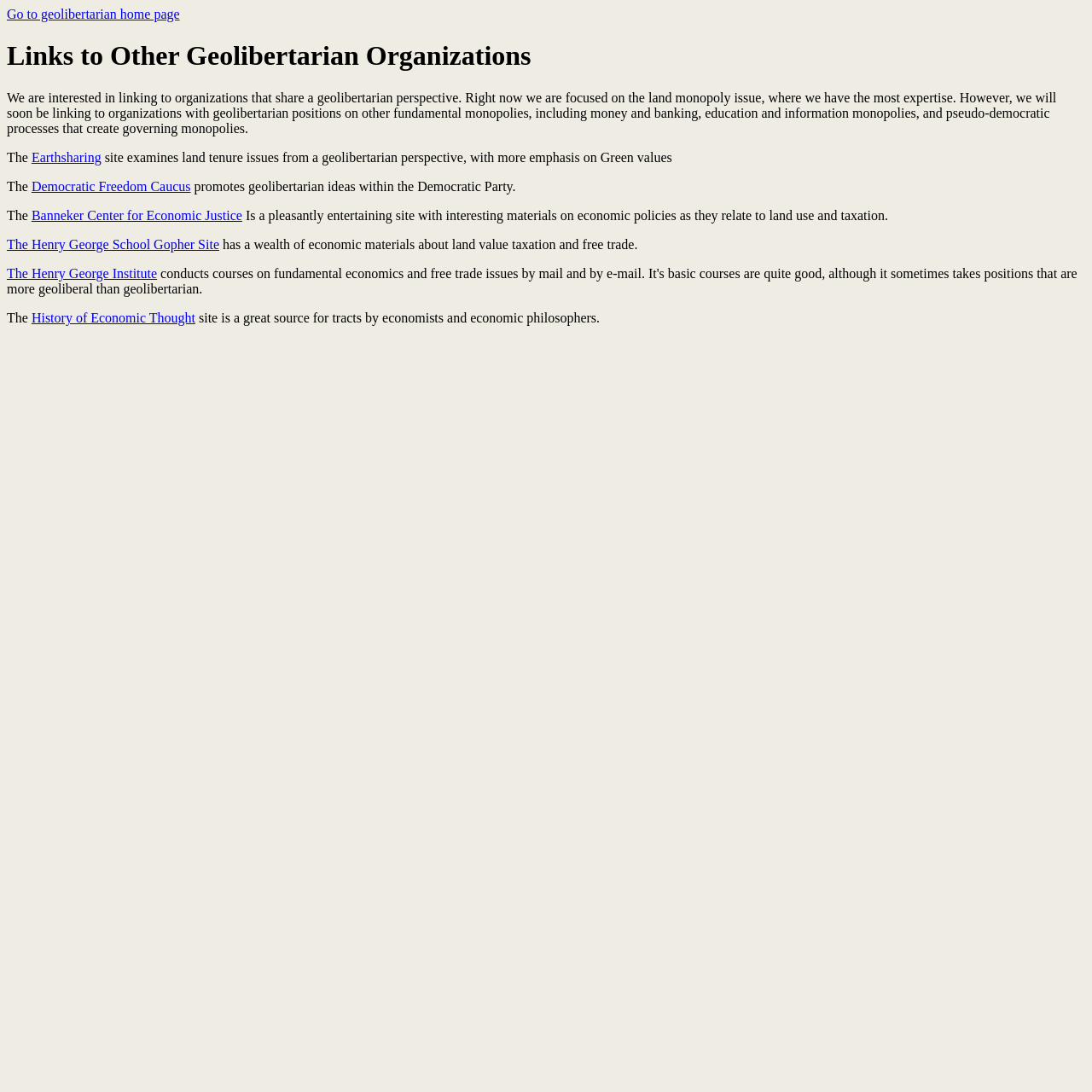Provide the bounding box coordinates of the UI element that matches the description: "Go to geolibertarian home page".

[0.006, 0.006, 0.165, 0.02]